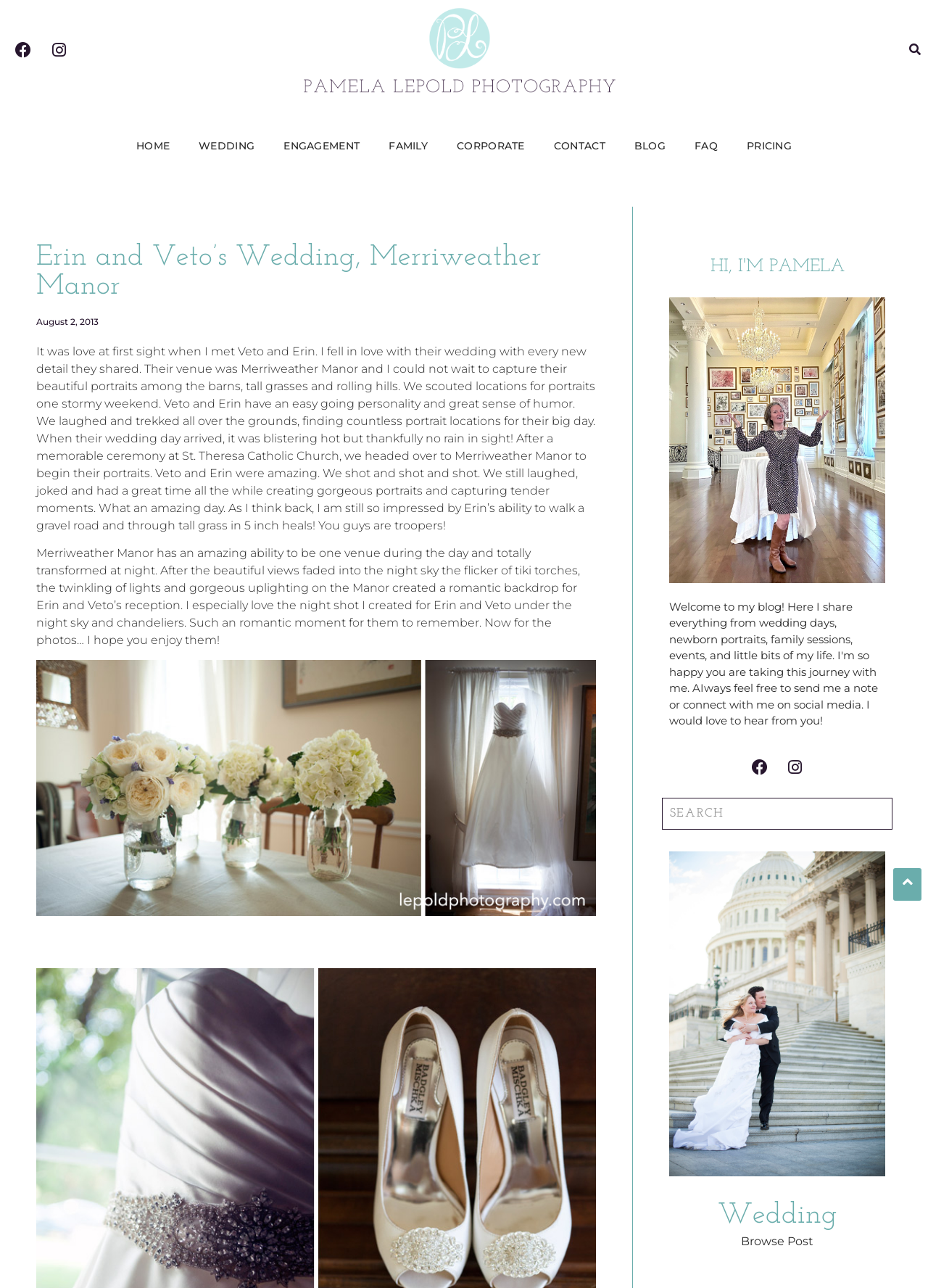Locate the bounding box coordinates of the area that needs to be clicked to fulfill the following instruction: "Click on the 'HOME' link". The coordinates should be in the format of four float numbers between 0 and 1, namely [left, top, right, bottom].

[0.131, 0.1, 0.199, 0.127]